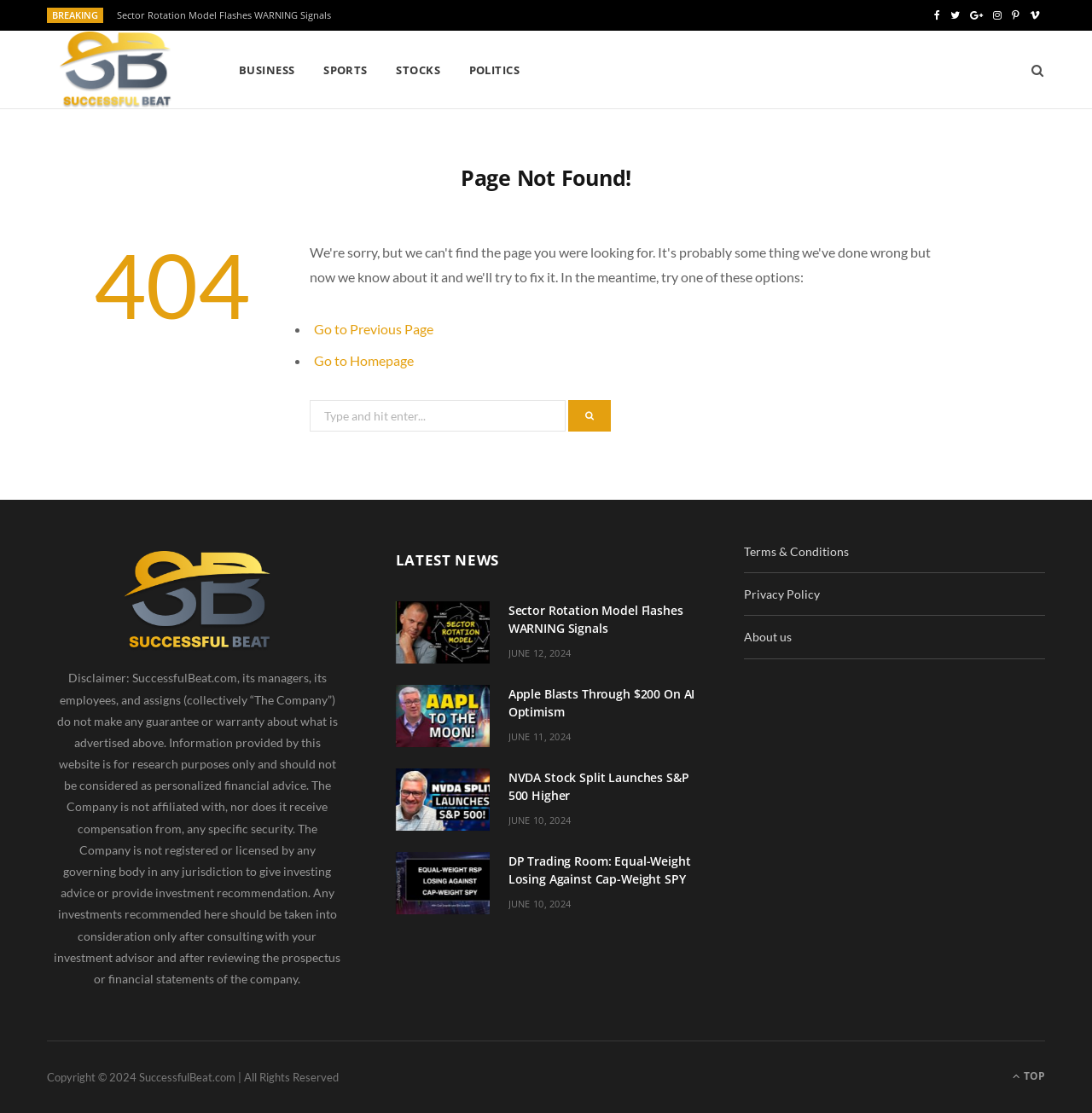Given the description "Go to Previous Page", provide the bounding box coordinates of the corresponding UI element.

[0.287, 0.288, 0.396, 0.303]